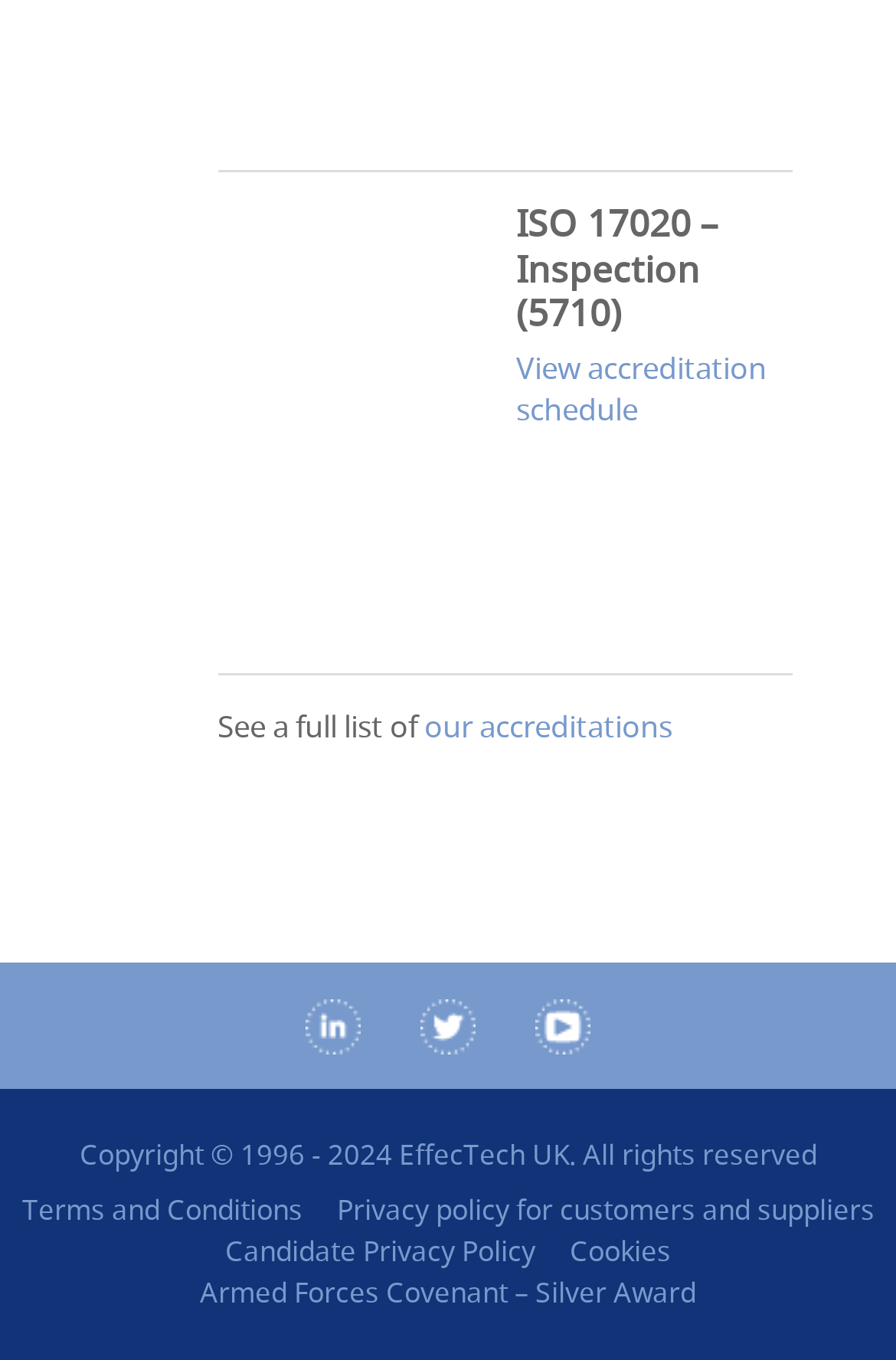Use a single word or phrase to answer this question: 
What is the link below the accreditation logo?

View accreditation schedule